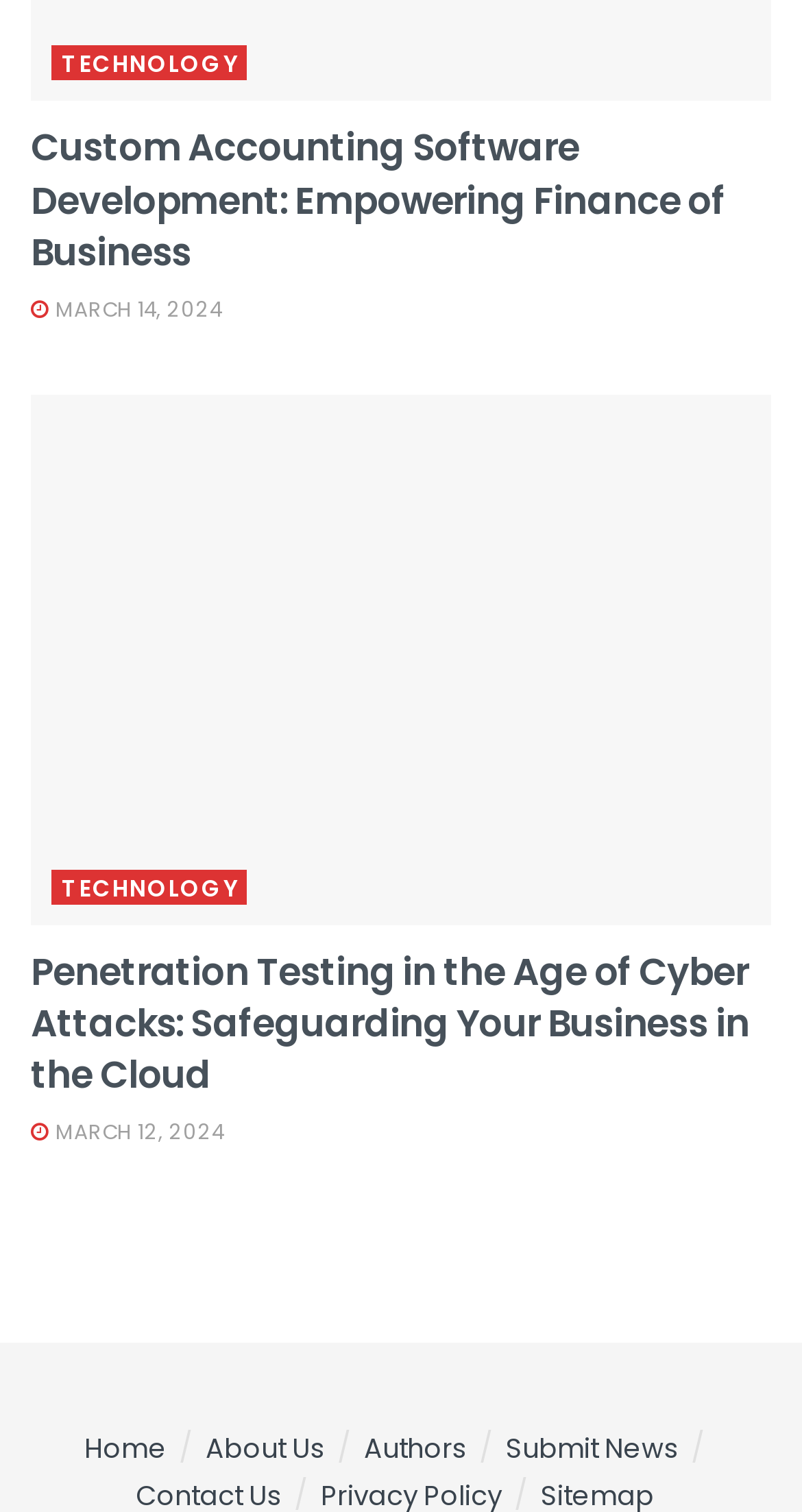Please provide a one-word or short phrase answer to the question:
How many articles are on this webpage?

2